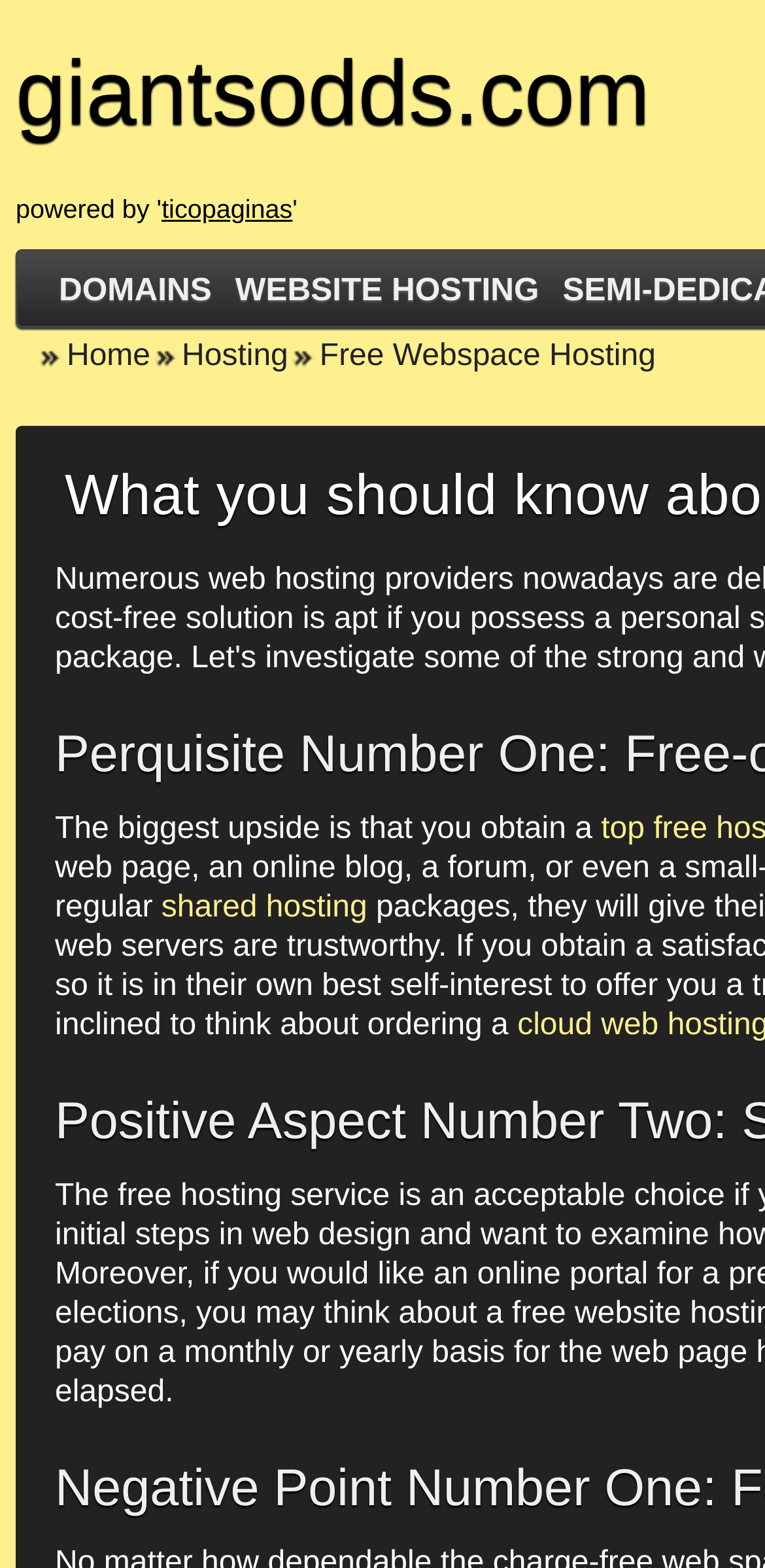Can you look at the image and give a comprehensive answer to the question:
What is the main topic of this webpage?

Based on the webpage content, the main topic is 'Free Webspace Hosting' which is mentioned in the static text element 'Free Webspace Hosting' with bounding box coordinates [0.418, 0.217, 0.857, 0.238].